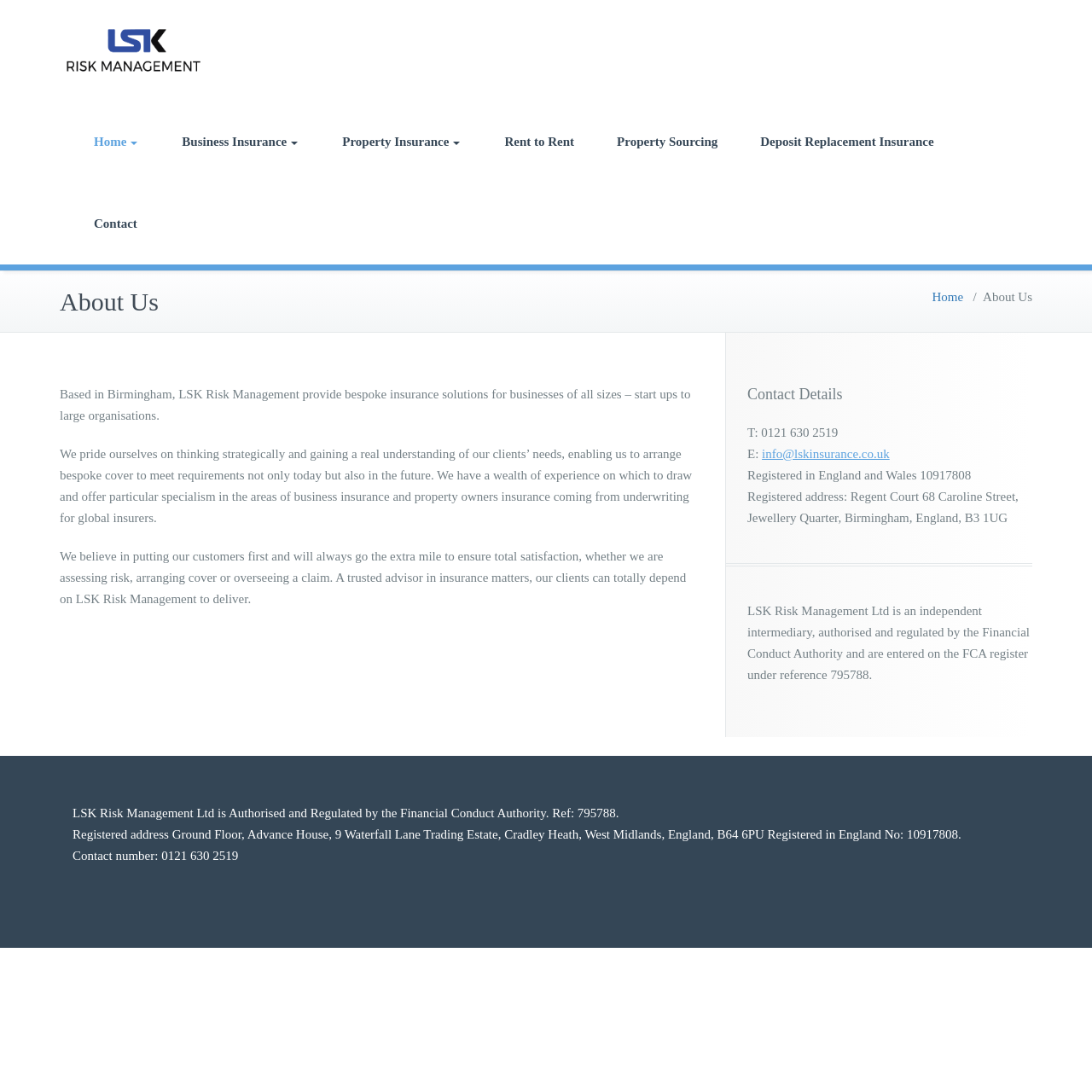Bounding box coordinates are given in the format (top-left x, top-left y, bottom-right x, bottom-right y). All values should be floating point numbers between 0 and 1. Provide the bounding box coordinate for the UI element described as: Contact

[0.066, 0.167, 0.145, 0.242]